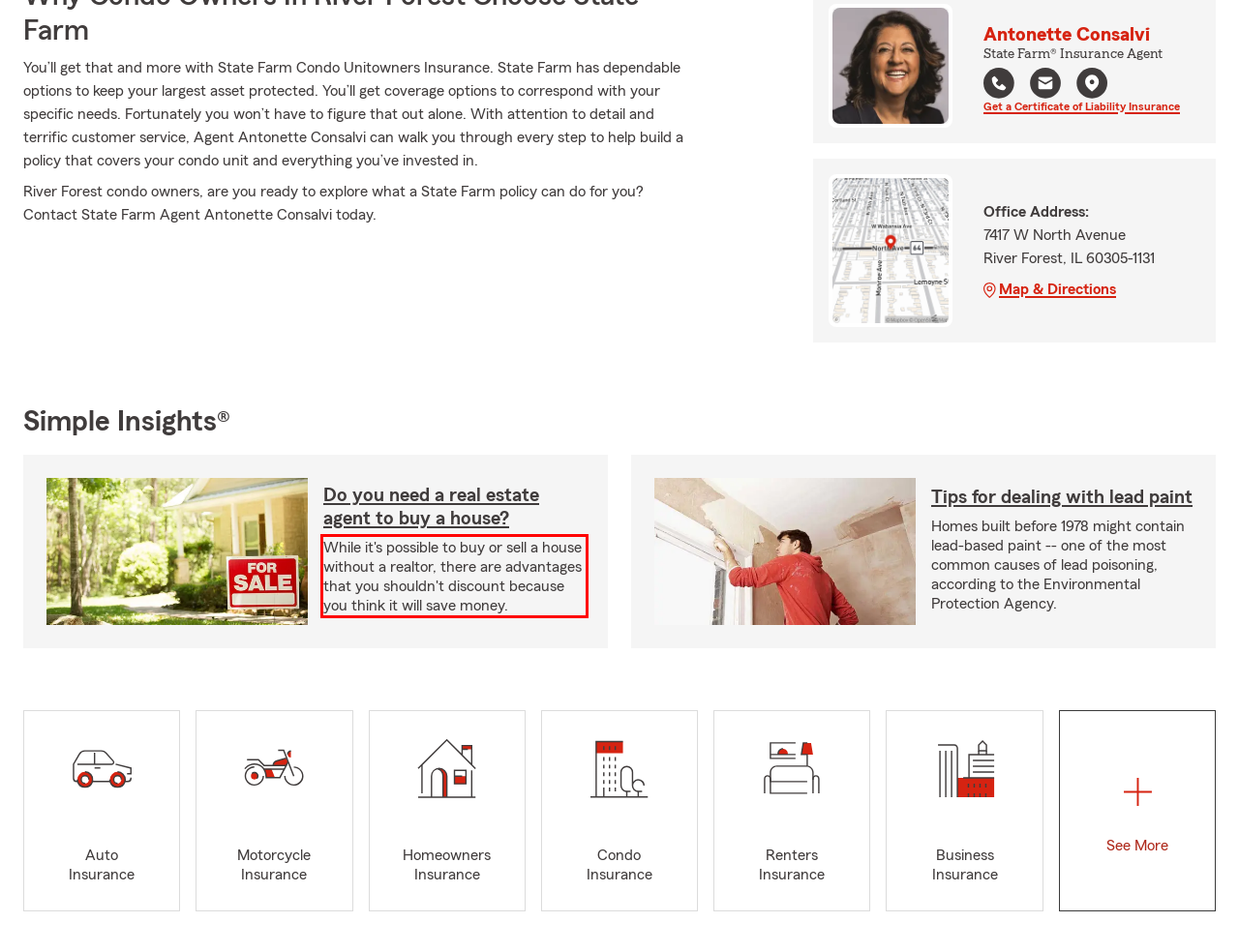You are provided with a screenshot of a webpage containing a red bounding box. Please extract the text enclosed by this red bounding box.

While it's possible to buy or sell a house without a realtor, there are advantages that you shouldn't discount because you think it will save money.